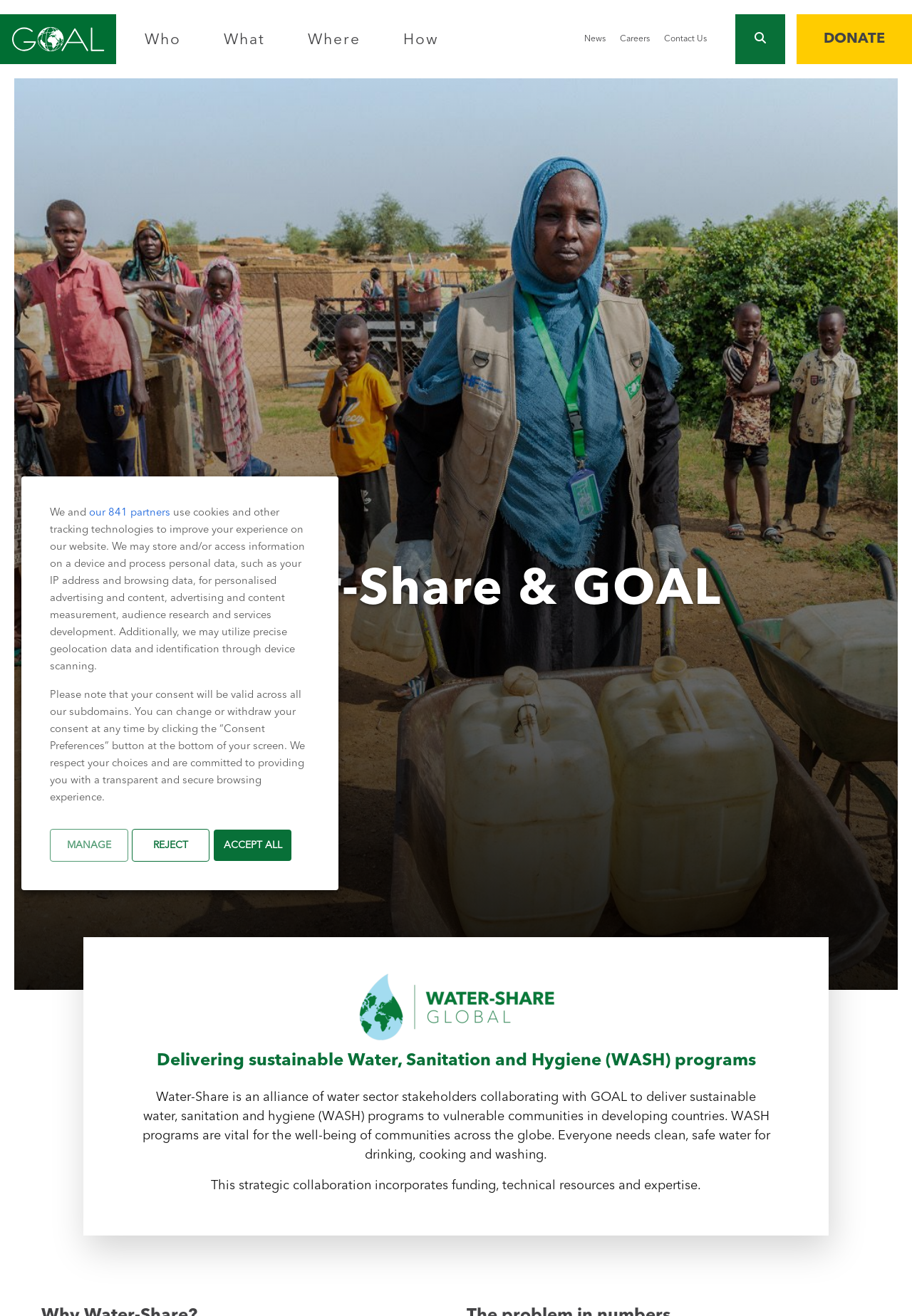Answer in one word or a short phrase: 
What is the purpose of WASH programs?

Well-being of communities